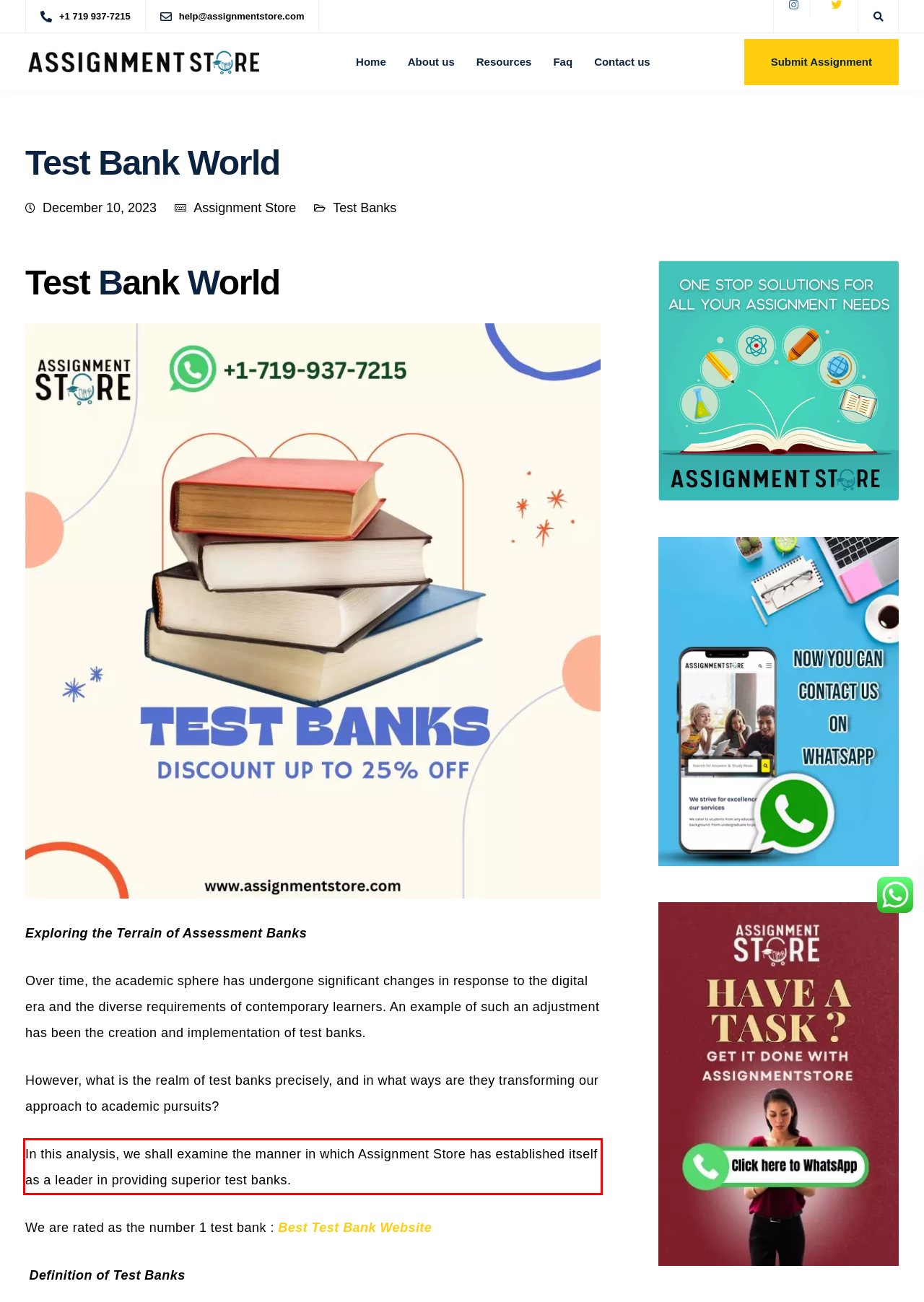Within the screenshot of the webpage, locate the red bounding box and use OCR to identify and provide the text content inside it.

In this analysis, we shall examine the manner in which Assignment Store has established itself as a leader in providing superior test banks.